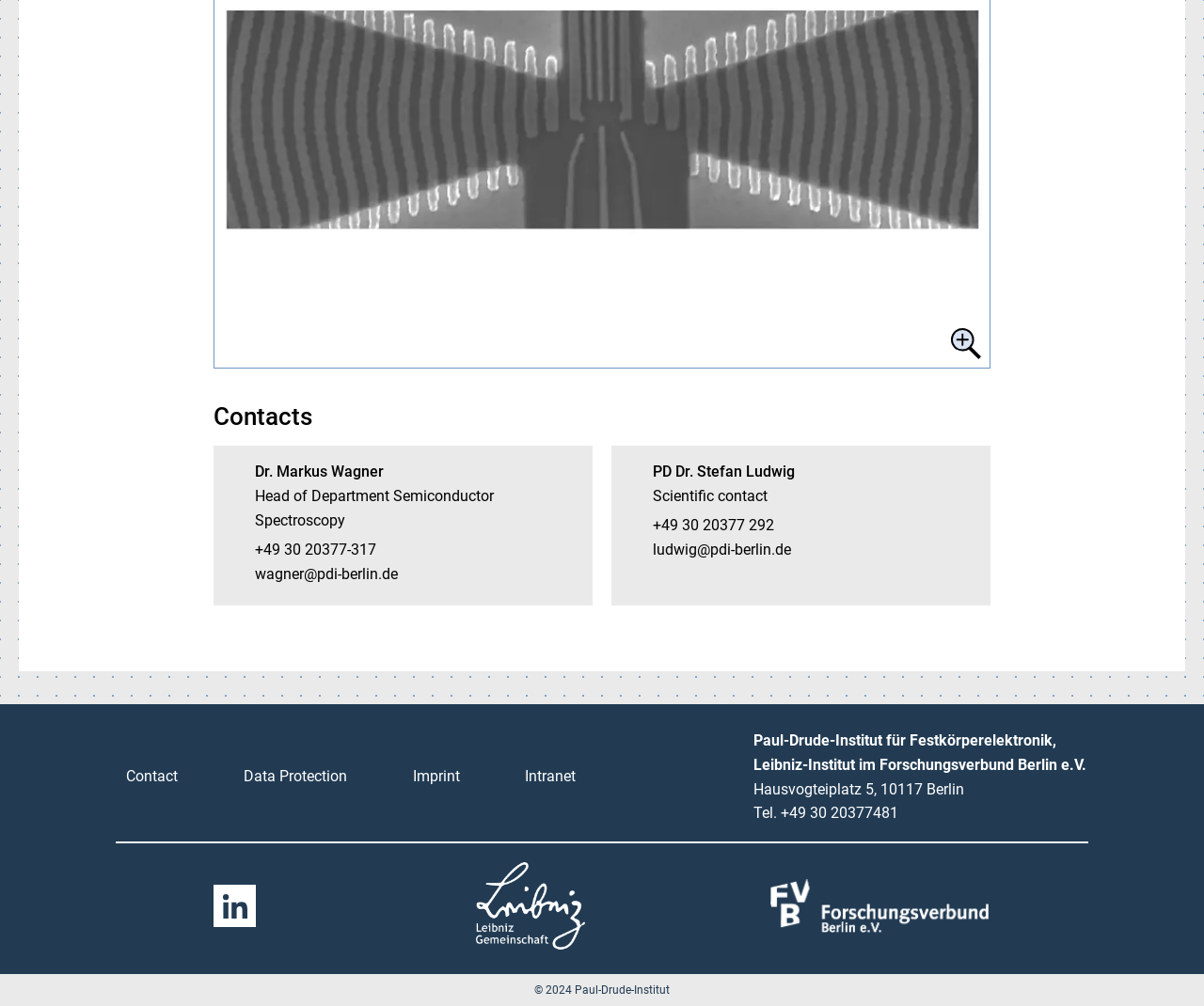Answer briefly with one word or phrase:
What is the name of the head of department?

Dr. Markus Wagner